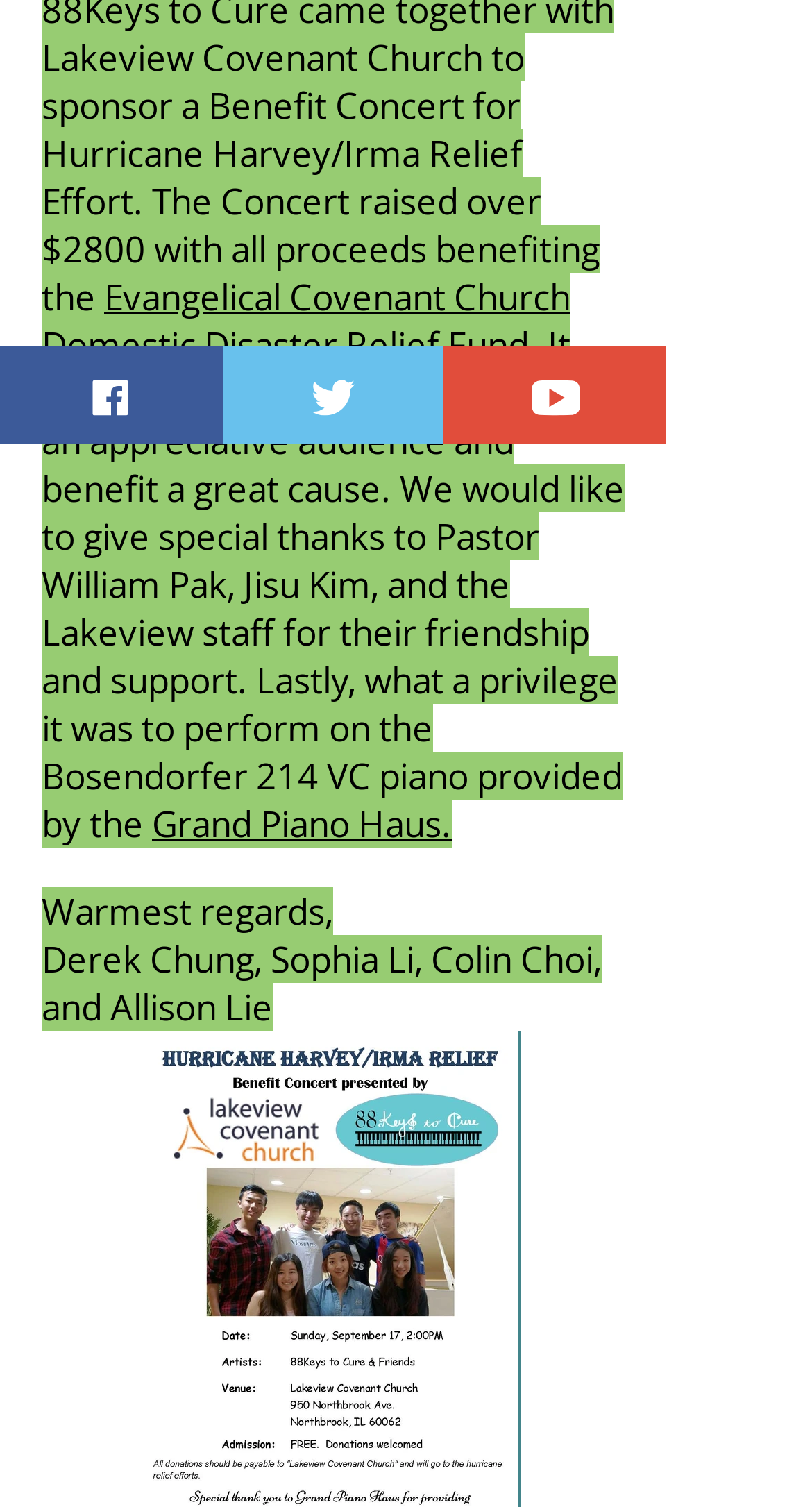Determine the bounding box for the described UI element: "Grand Piano Haus.".

[0.187, 0.535, 0.556, 0.561]